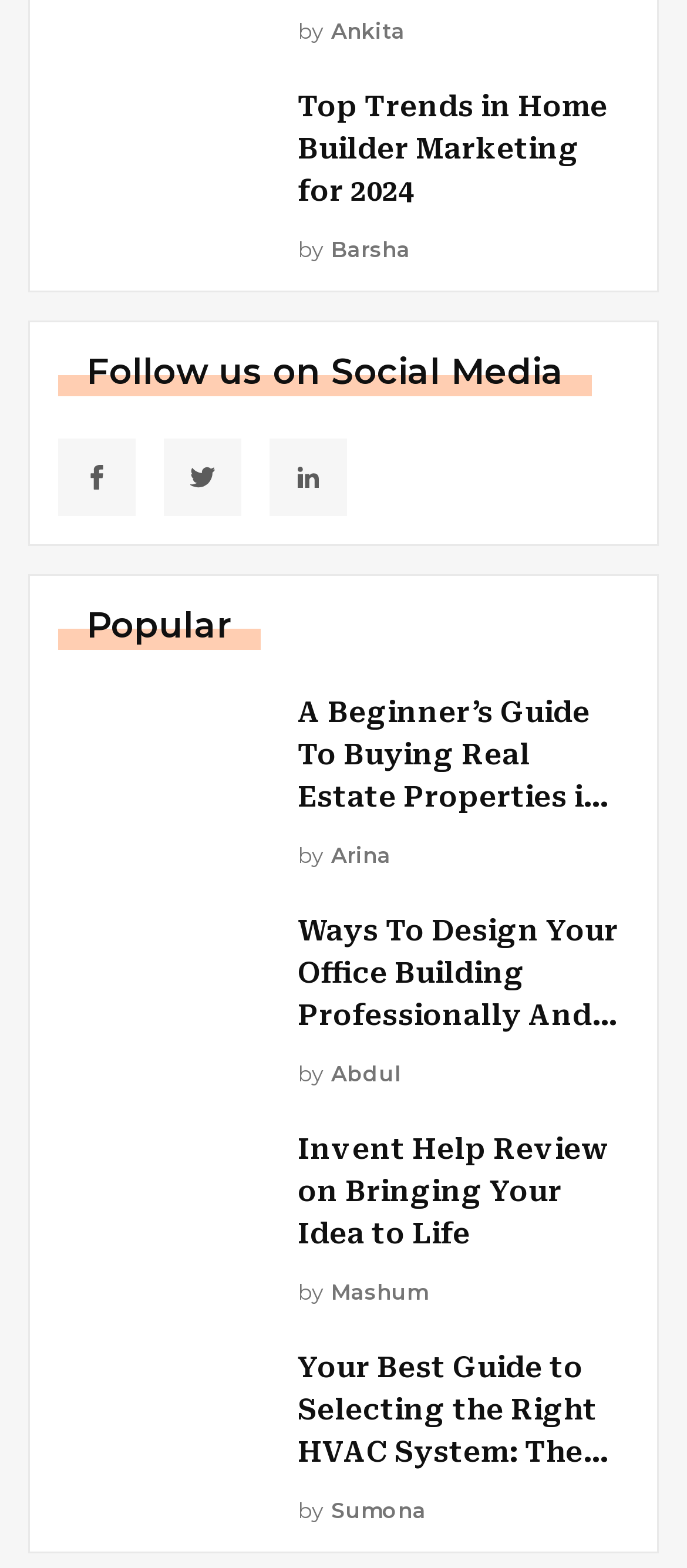Given the description "aria-label="social_link"", provide the bounding box coordinates of the corresponding UI element.

[0.085, 0.28, 0.197, 0.329]